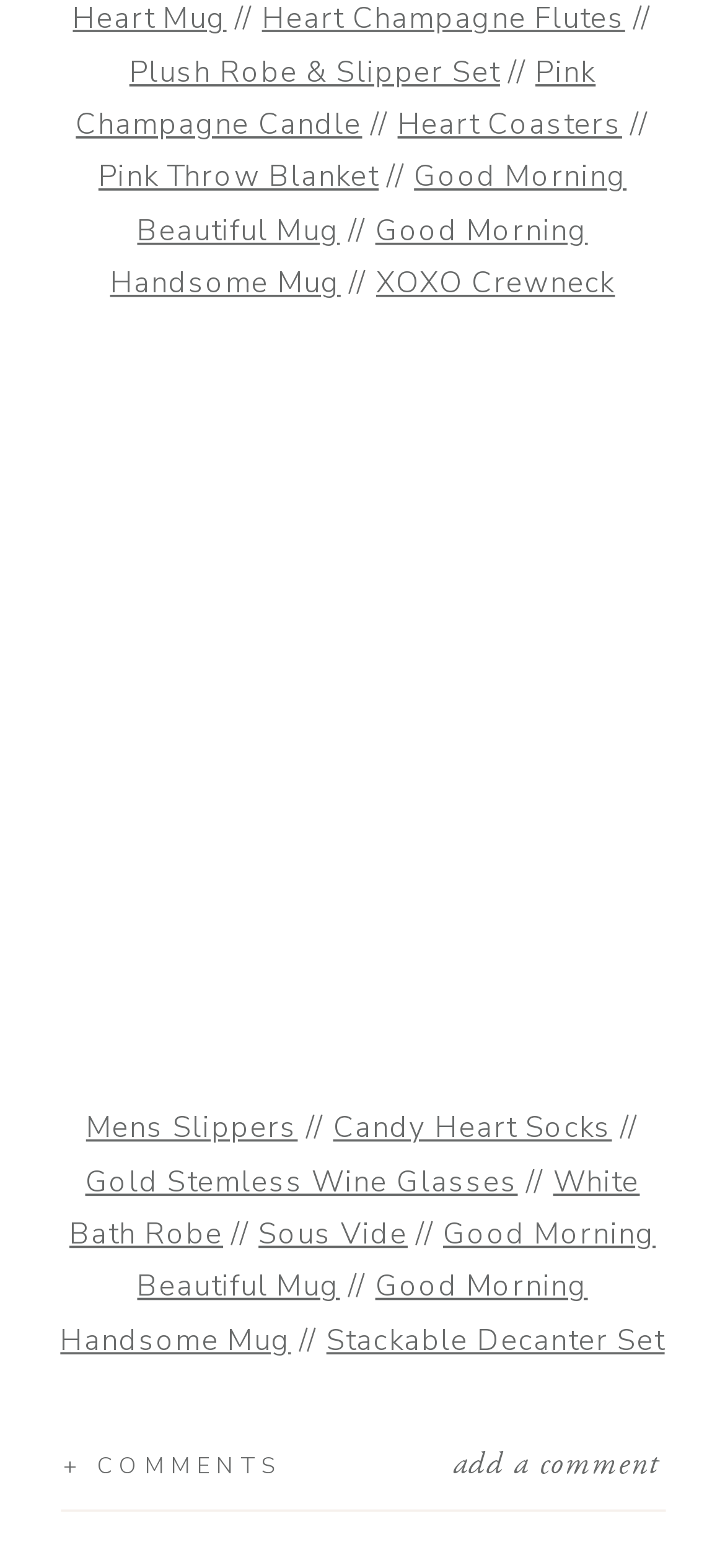How many links are below the figure element?
Use the image to answer the question with a single word or phrase.

6